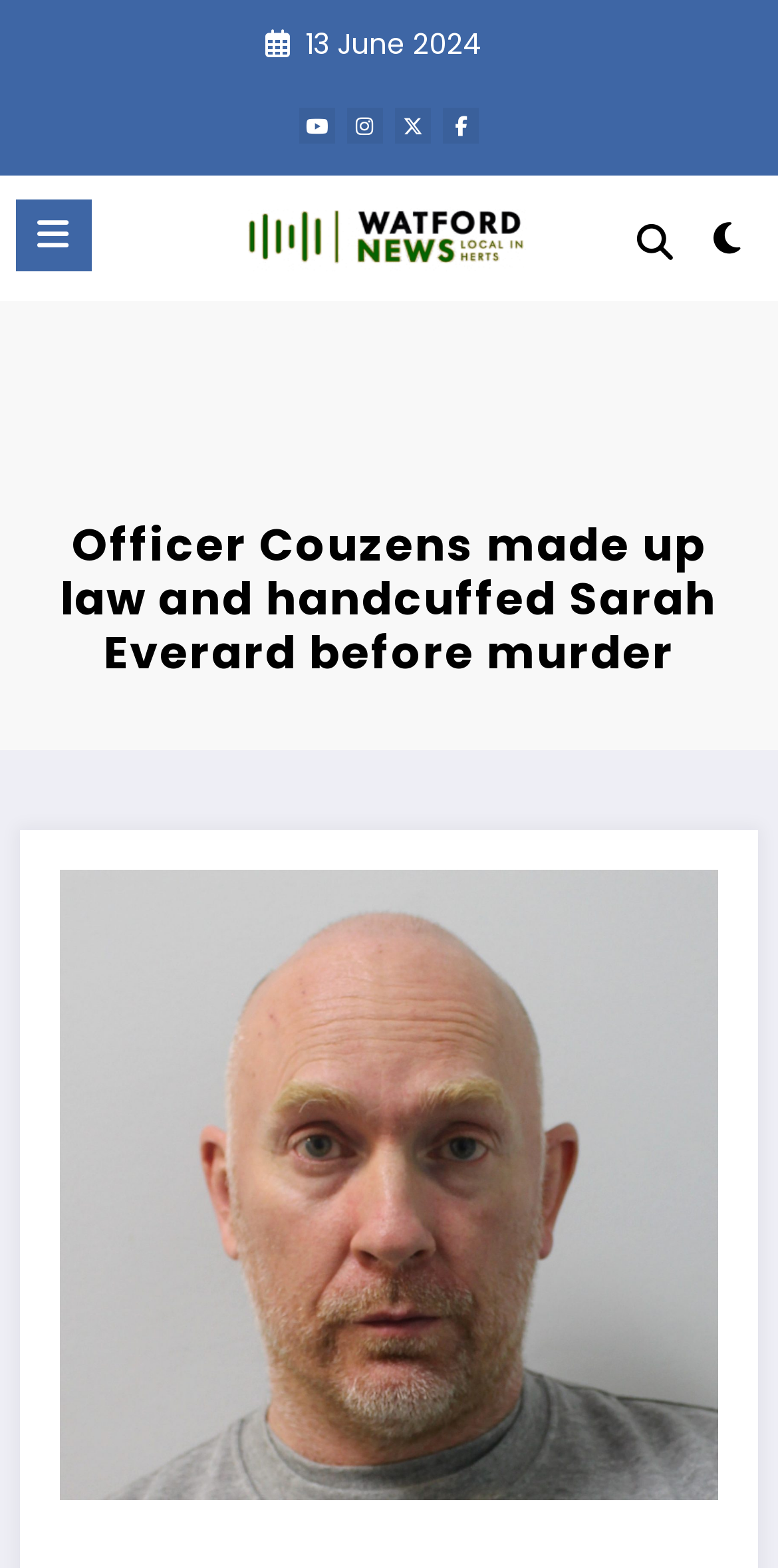Carefully observe the image and respond to the question with a detailed answer:
How many social media links are there?

I counted the number of link elements with OCR text '', '', '', and '' which are located next to each other, indicating they are social media links.